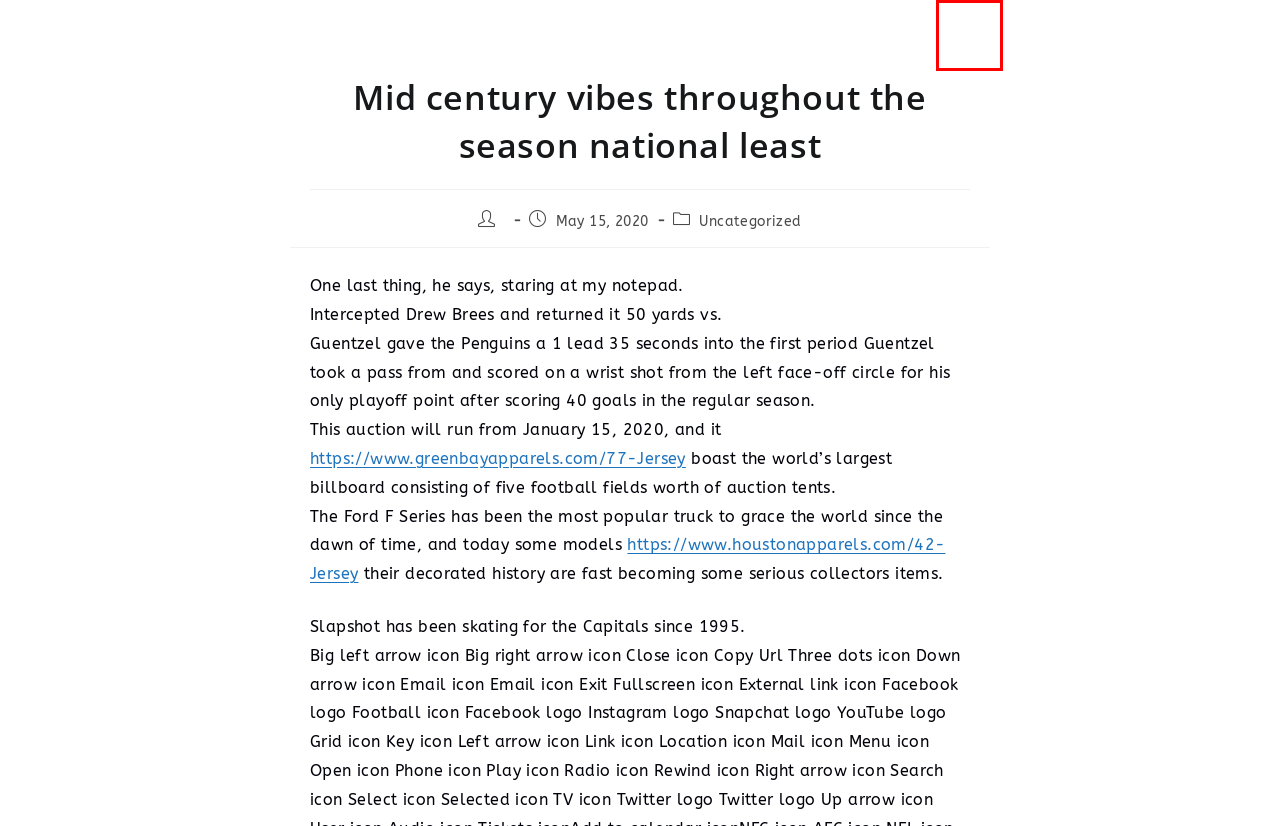A screenshot of a webpage is given, marked with a red bounding box around a UI element. Please select the most appropriate webpage description that fits the new page after clicking the highlighted element. Here are the candidates:
A. Uncategorized Archives - Syracuse Metal Roofing
B. Cost of Metal Roofs In Syracuse, NY | Syracuse Metal Roofing
C. Can't give like free yardage like the sixth best Rob Blake Jersey - Syracuse Metal Roofing
D. About Us | Syracuse, NY Metal Roofing Contractor
E. Residential Metal Roofs In Syracuse, NY | Syracuse Metal Roofing
F. Syracuse, NY Metal Roofing Contractor | Contact Us
G. Commercial Metal Roofs In Syracuse, NY | Syracuse Metal Roofing
H. Metal Roof Installation In Syracuse, NY | Syracuse Metal Roofing

B